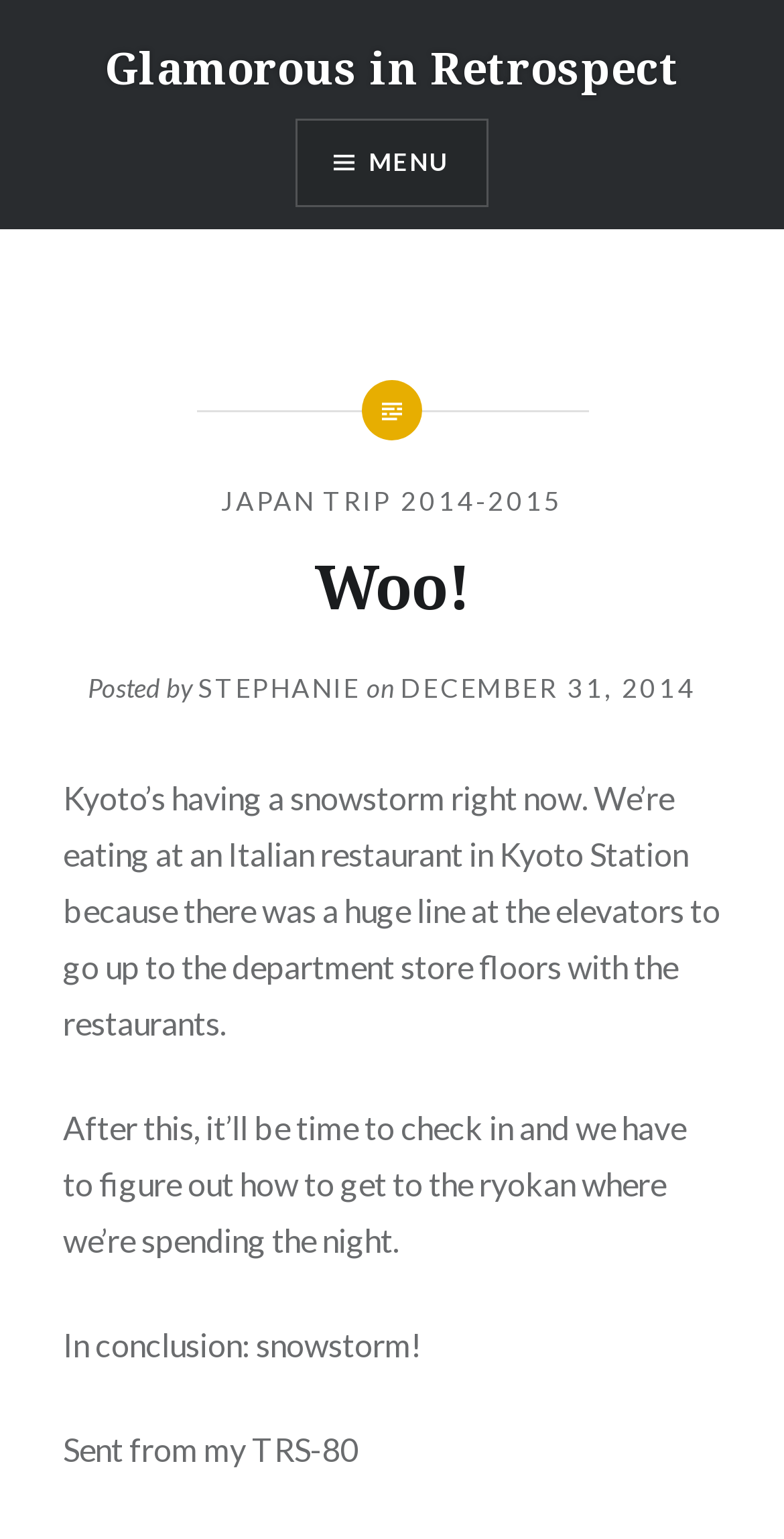Identify the bounding box coordinates for the UI element that matches this description: "Stephanie".

[0.253, 0.436, 0.46, 0.457]